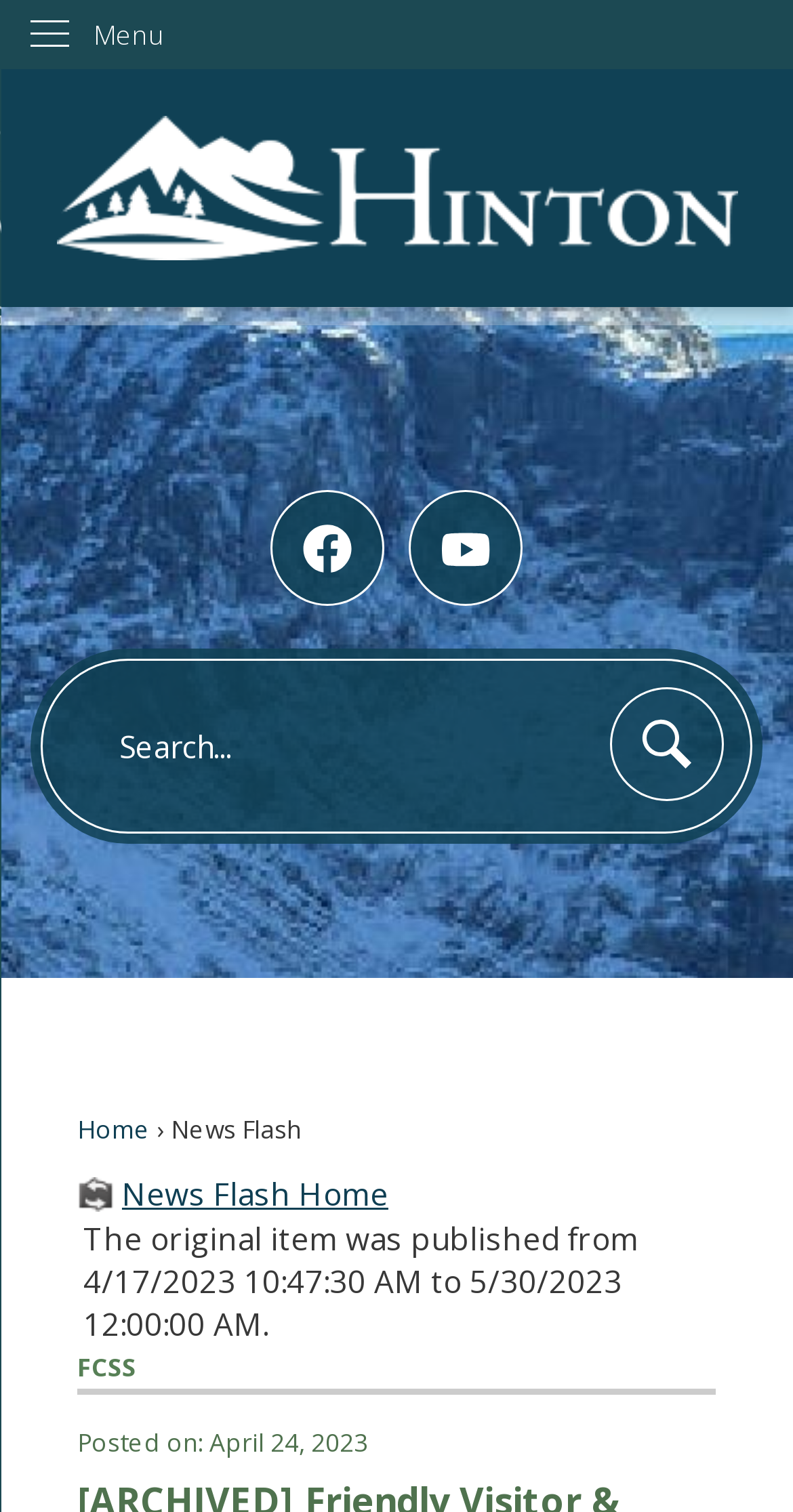Respond with a single word or phrase to the following question:
What is the name of the current page?

News Flash